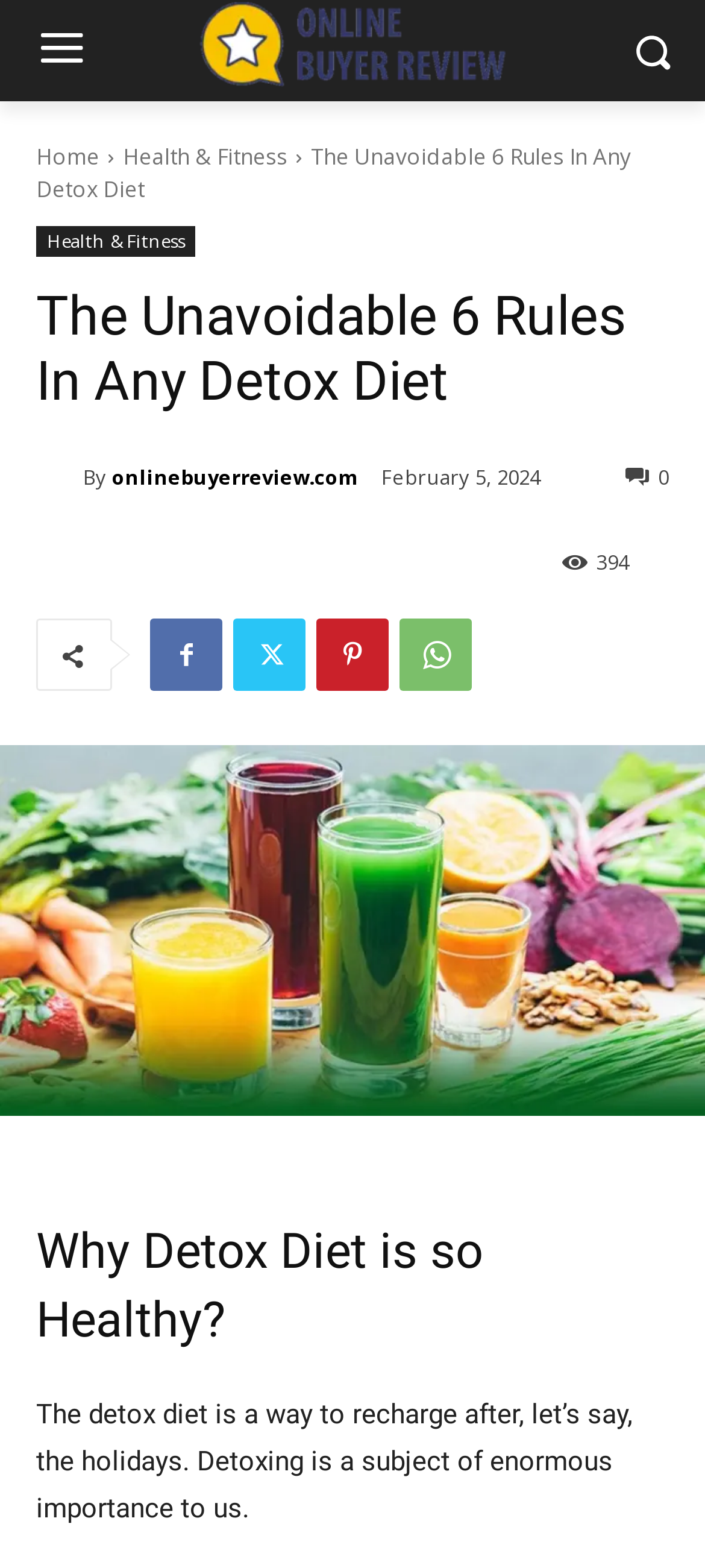Find the bounding box of the web element that fits this description: "Health & Fitness".

[0.174, 0.09, 0.408, 0.11]